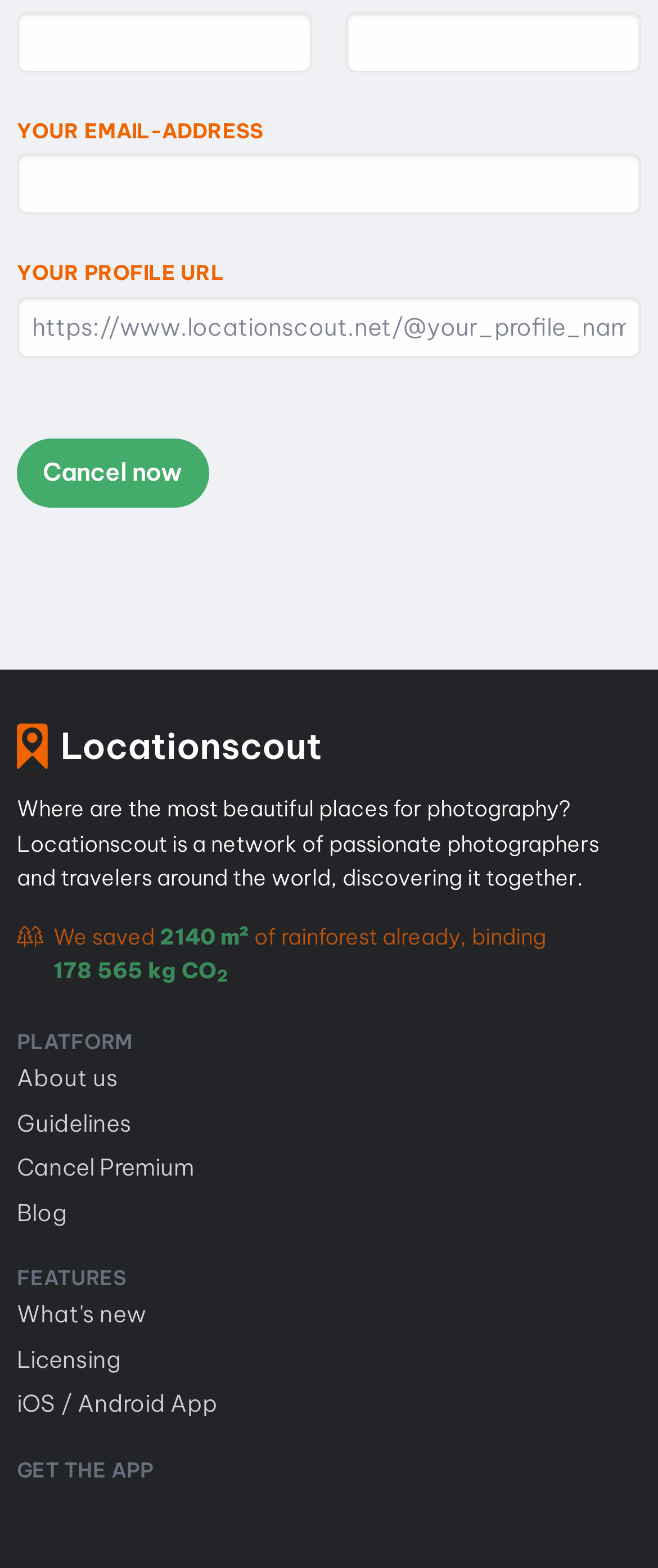Please identify the bounding box coordinates of the clickable area that will allow you to execute the instruction: "Enter your email address".

[0.026, 0.007, 0.474, 0.046]